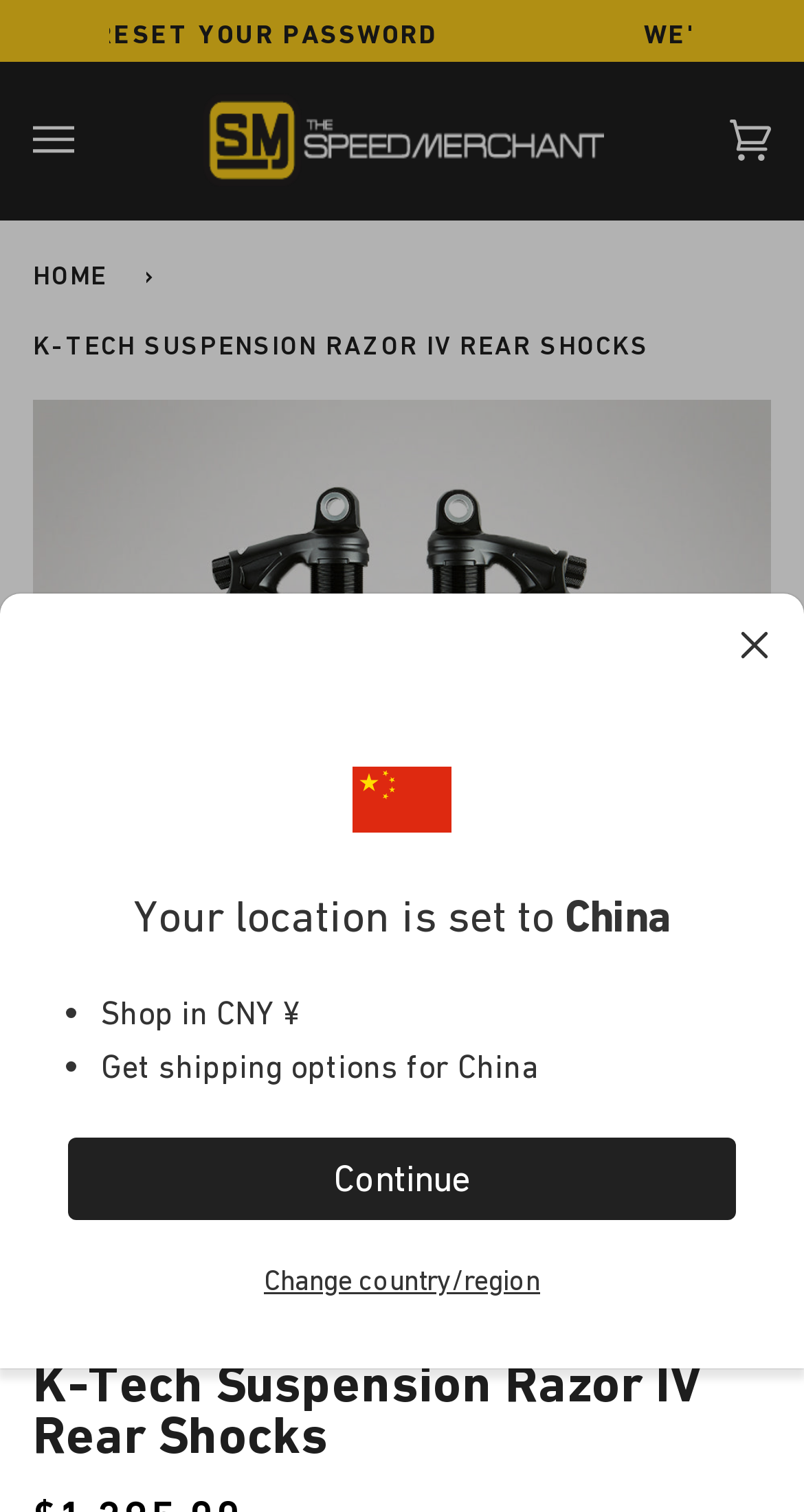How many items are in the cart?
Utilize the information in the image to give a detailed answer to the question.

I looked at the cart icon in the top right corner of the page, which says 'Cart (0)'.